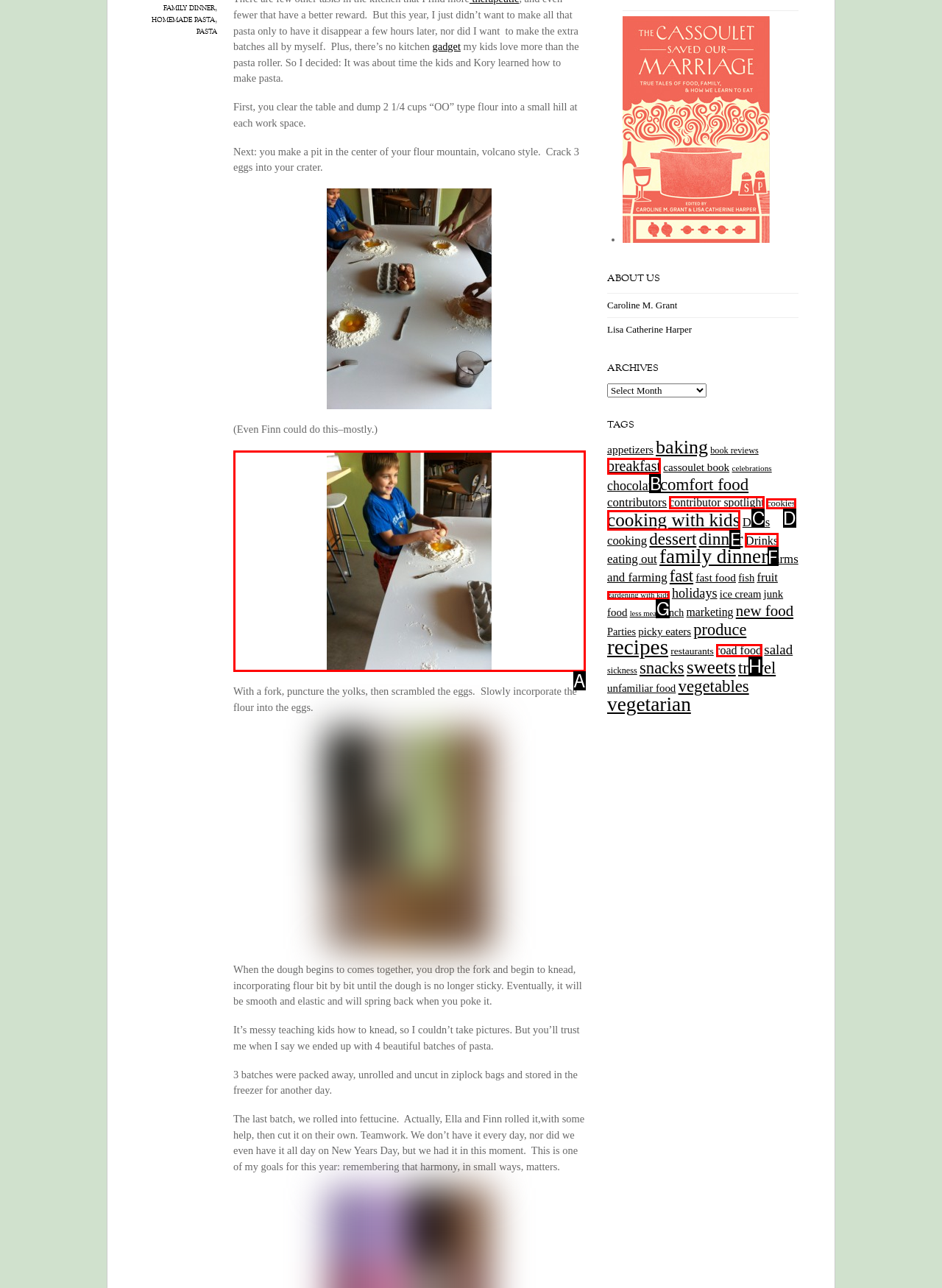Using the description: cooking with kids, find the HTML element that matches it. Answer with the letter of the chosen option.

E